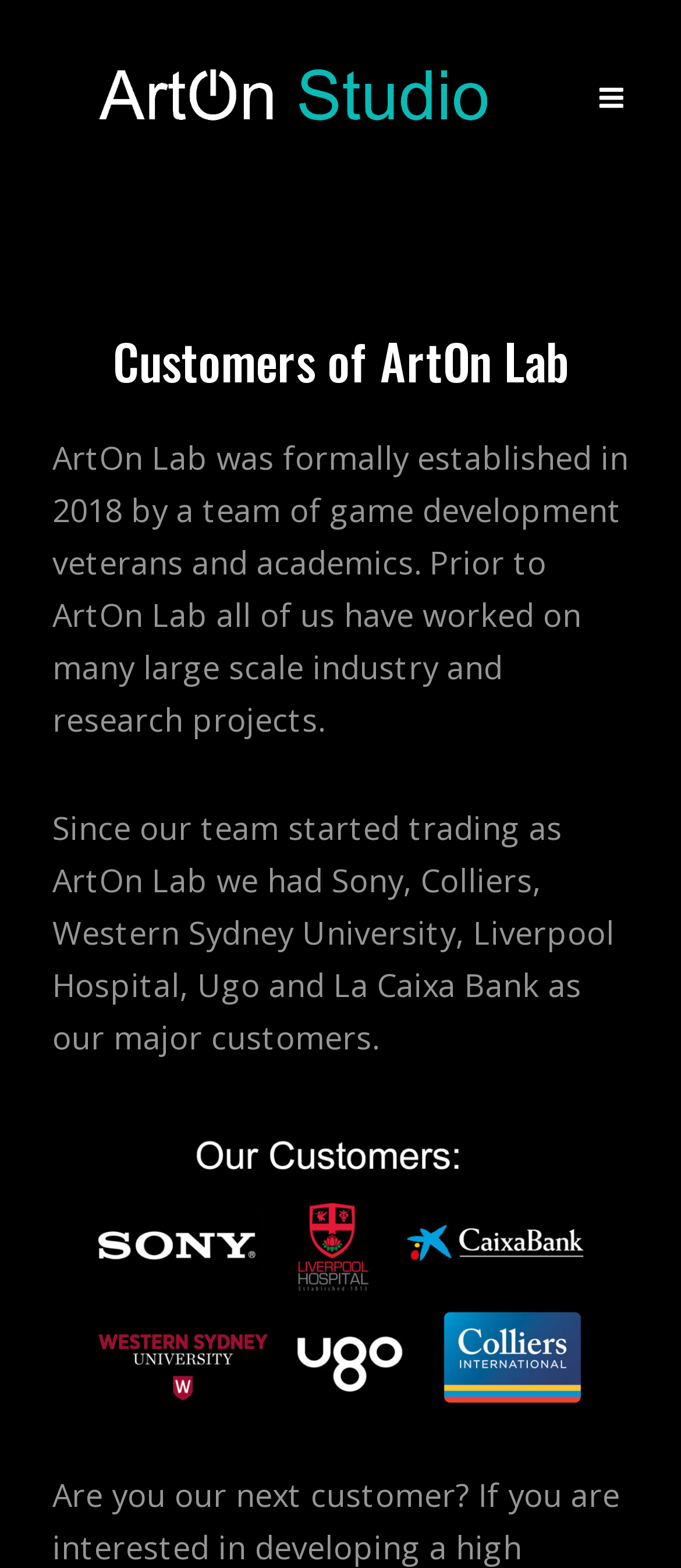Create a detailed narrative of the webpage’s visual and textual elements.

The webpage is about the customers of ArtOn Studio. At the top left, there is a link and an image, both labeled as "ArtOn Studio", which suggests that it might be a logo or a branding element. 

On the top right, there is a button, but it does not have a label. Below the button, there is a heading that reads "Customers of ArtOn Lab", which indicates that the page is about the customers of ArtOn Lab. 

Below the heading, there are two paragraphs of text. The first paragraph describes the background of ArtOn Lab, mentioning that it was established in 2018 by a team of game development veterans and academics. The second paragraph lists some of the major customers of ArtOn Lab, including Sony, Colliers, Western Sydney University, Liverpool Hospital, Ugo, and La Caixa Bank.

At the bottom of the page, there is a figure, but it does not have a label or description.